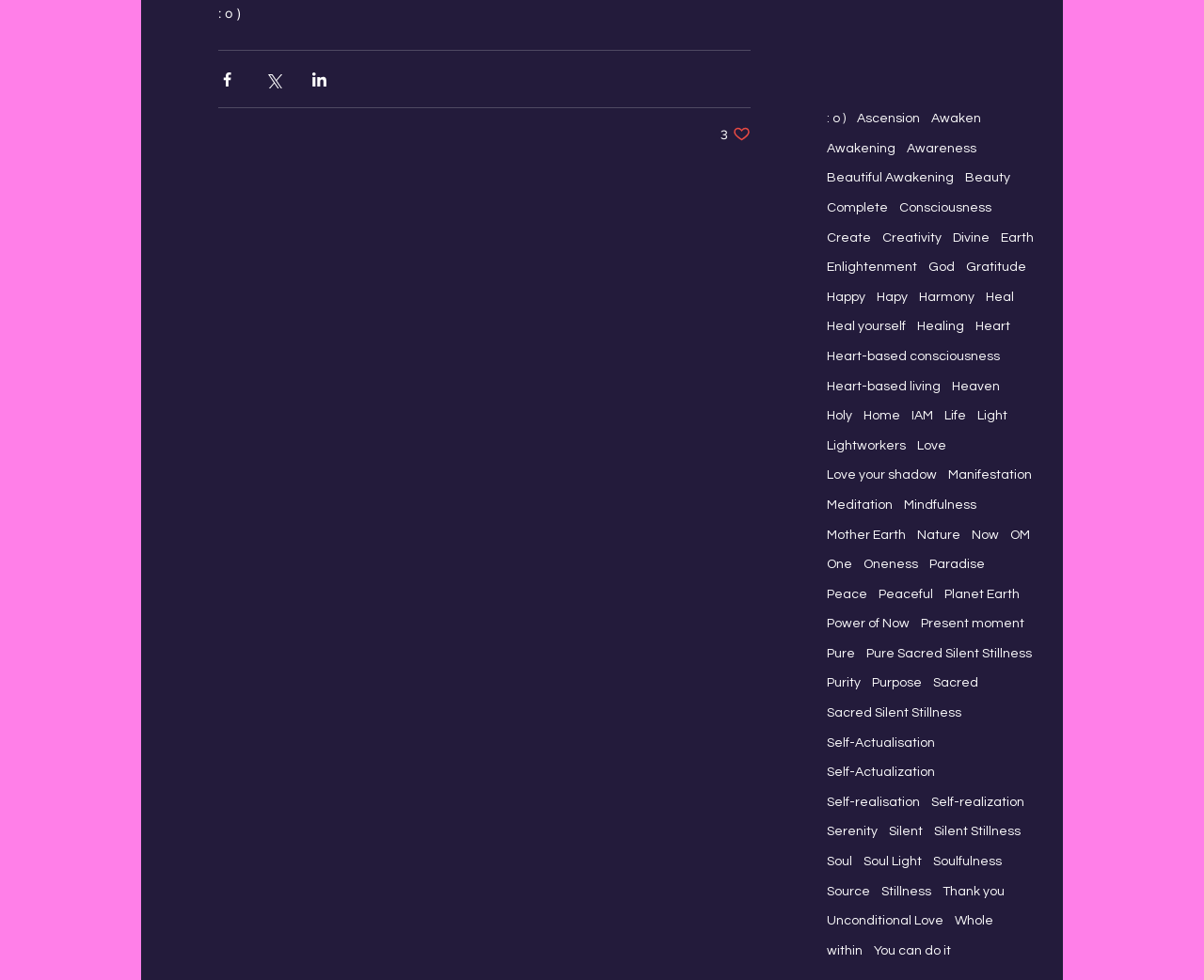Locate the bounding box coordinates of the element to click to perform the following action: 'Share via Twitter'. The coordinates should be given as four float values between 0 and 1, in the form of [left, top, right, bottom].

[0.22, 0.072, 0.234, 0.09]